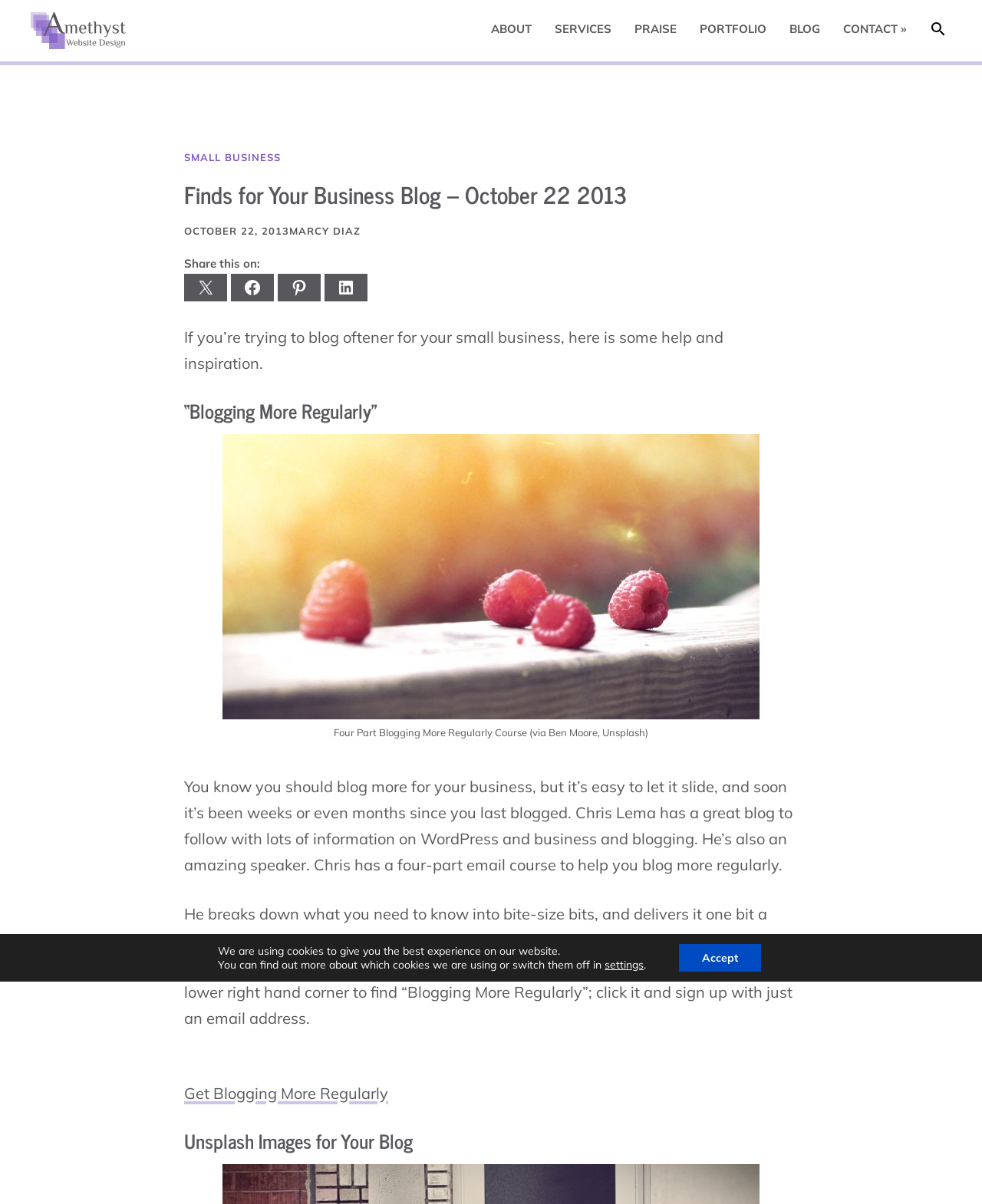Provide the bounding box coordinates of the section that needs to be clicked to accomplish the following instruction: "Read the blog post about Boiler Replacement Ballingry."

None